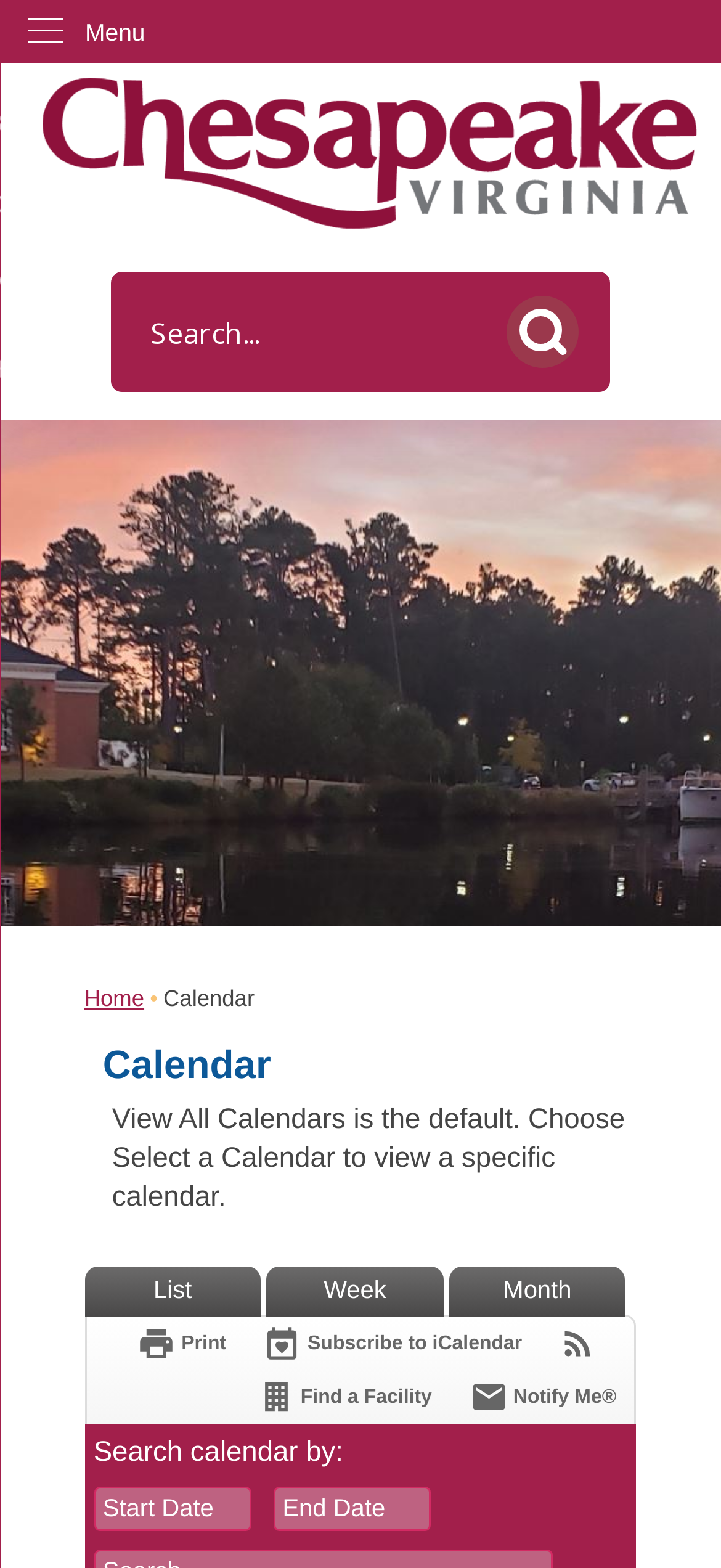Please find the bounding box coordinates of the clickable region needed to complete the following instruction: "View calendar in list mode". The bounding box coordinates must consist of four float numbers between 0 and 1, i.e., [left, top, right, bottom].

[0.117, 0.808, 0.362, 0.839]